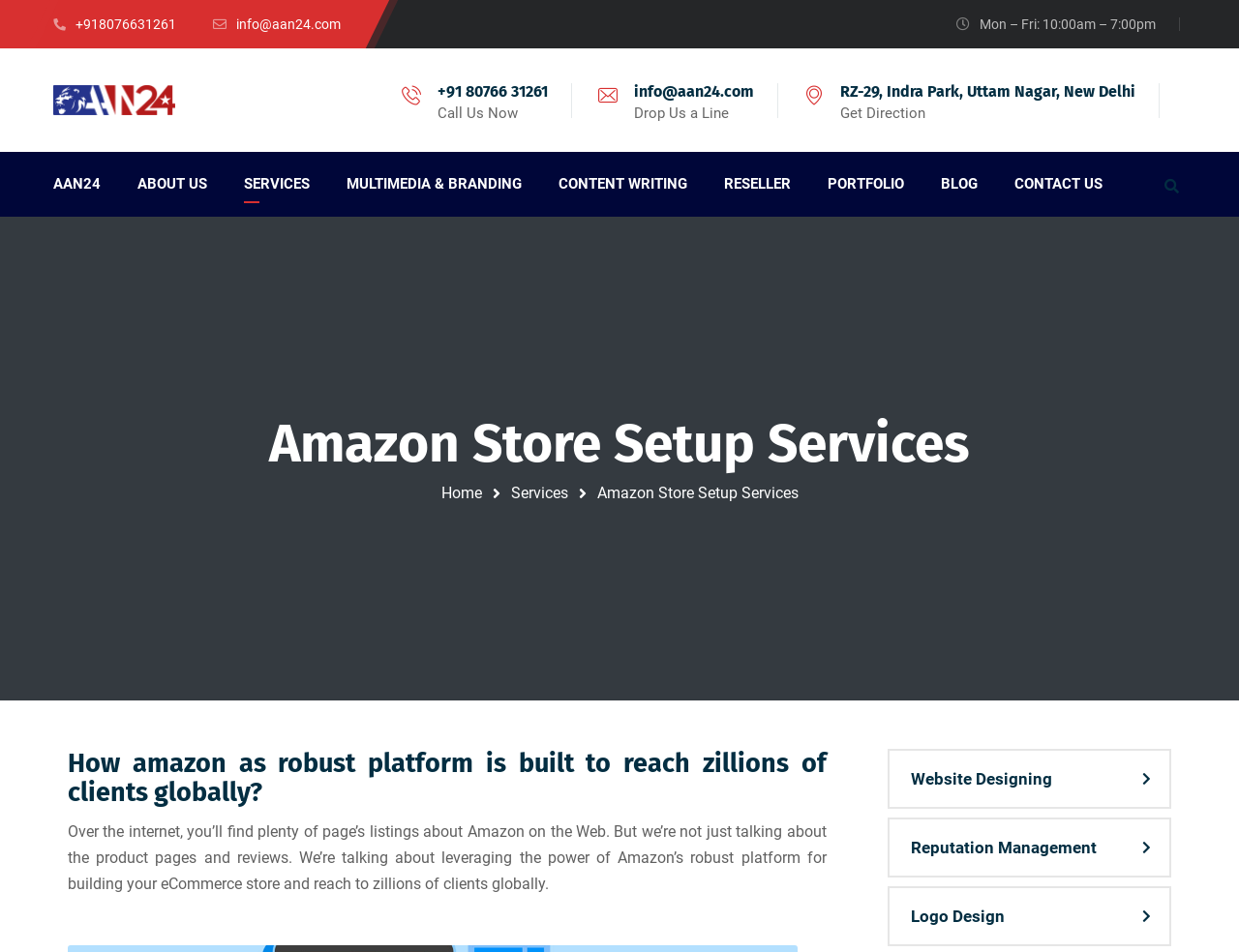What is the address of Aan24 Technologies?
Please analyze the image and answer the question with as much detail as possible.

I found the address by looking at the middle section of the webpage, where there is a static text element with the address RZ-29, Indra Park, Uttam Nagar, New Delhi.